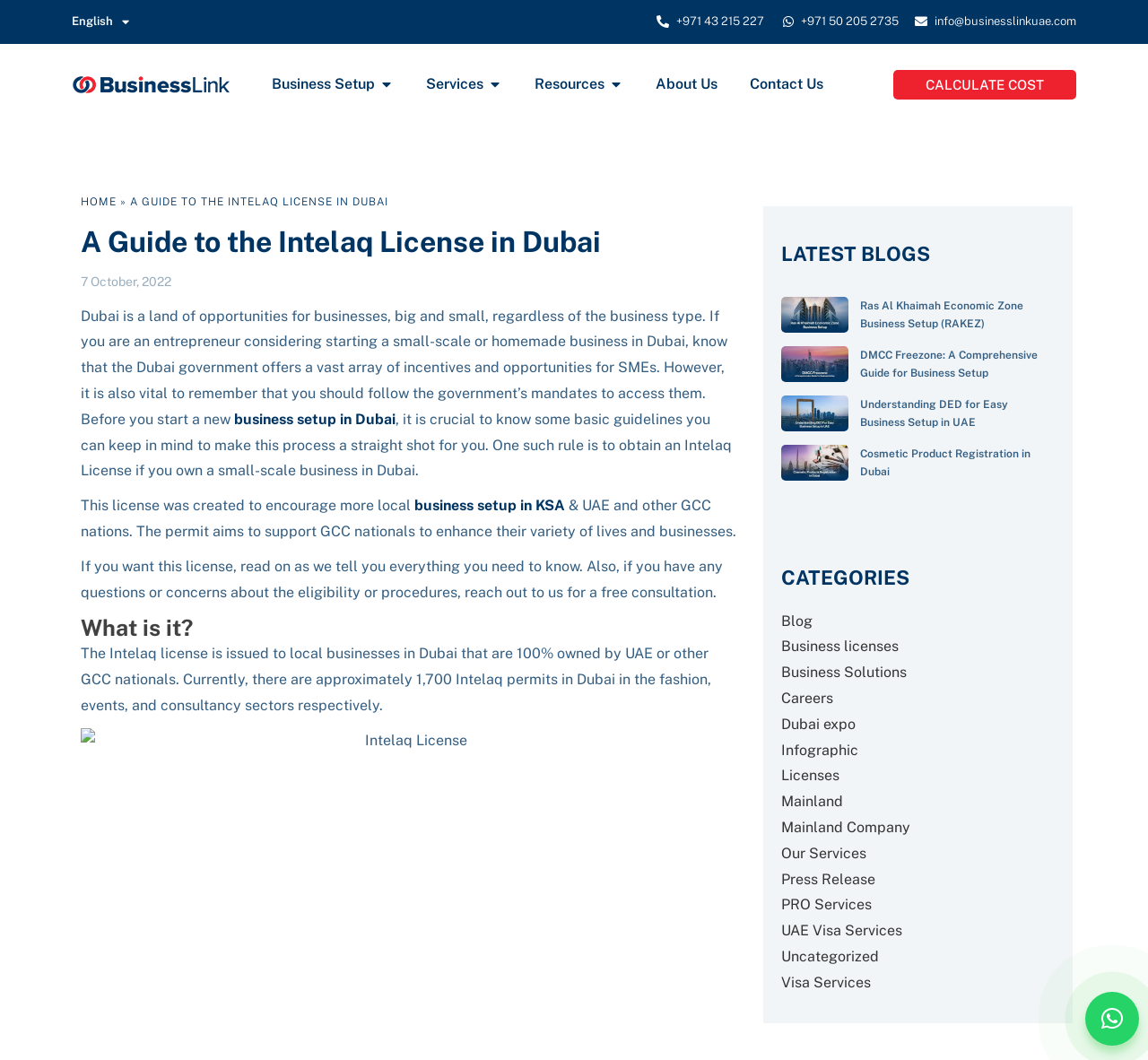How many Intelaq permits are there in Dubai?
Refer to the image and provide a one-word or short phrase answer.

Approximately 1,700